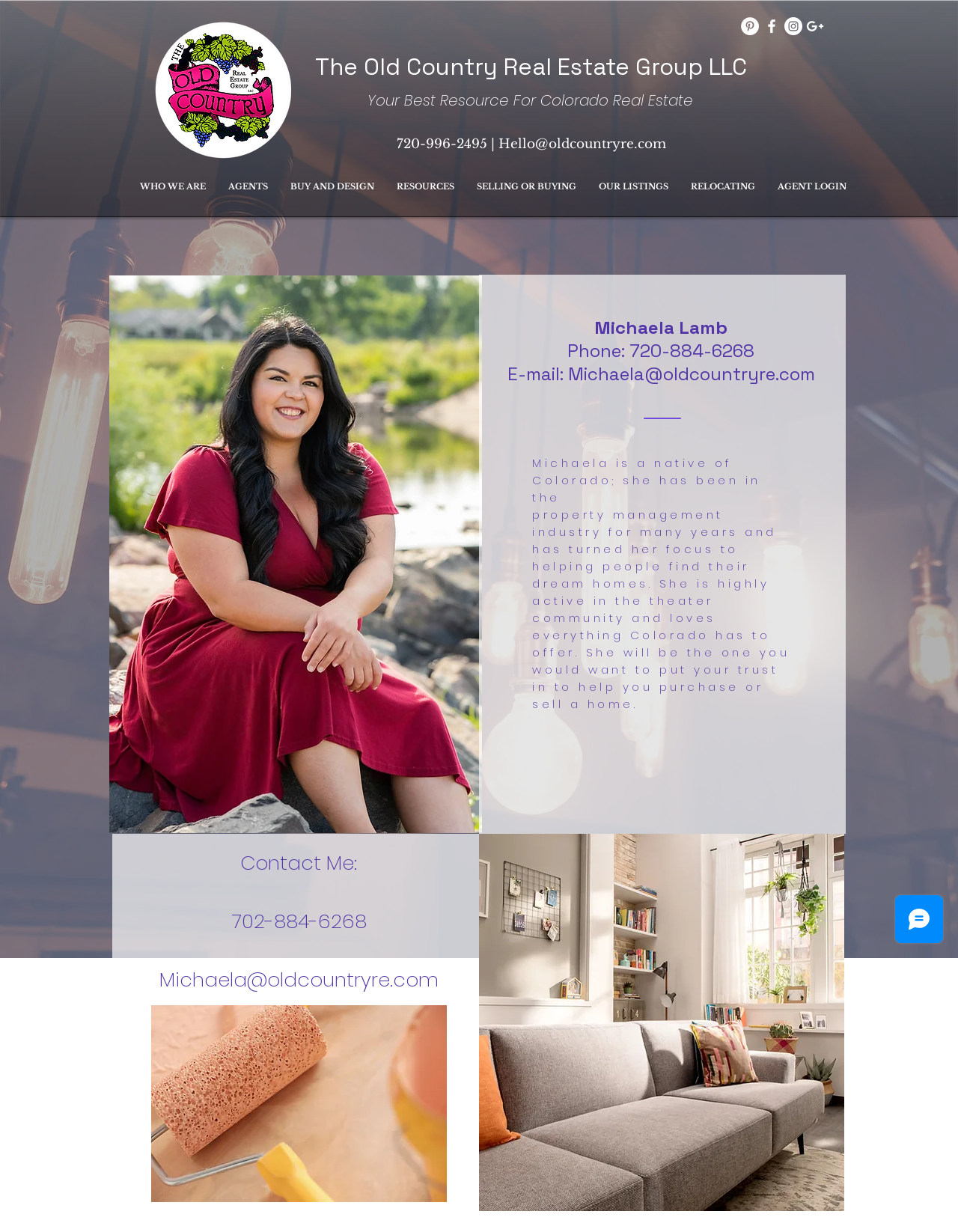Bounding box coordinates are specified in the format (top-left x, top-left y, bottom-right x, bottom-right y). All values are floating point numbers bounded between 0 and 1. Please provide the bounding box coordinate of the region this sentence describes: WHO WE ARE

[0.134, 0.144, 0.227, 0.159]